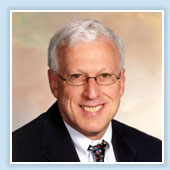What is the focus of the conference presentation?
Please respond to the question thoroughly and include all relevant details.

The image is part of the presentation for the 'Creativity or Conformity? Building Cultures of Creativity in Higher Education' conference, which emphasizes the importance of fostering creativity in academic settings, highlighting the significance of creativity in educational institutions.